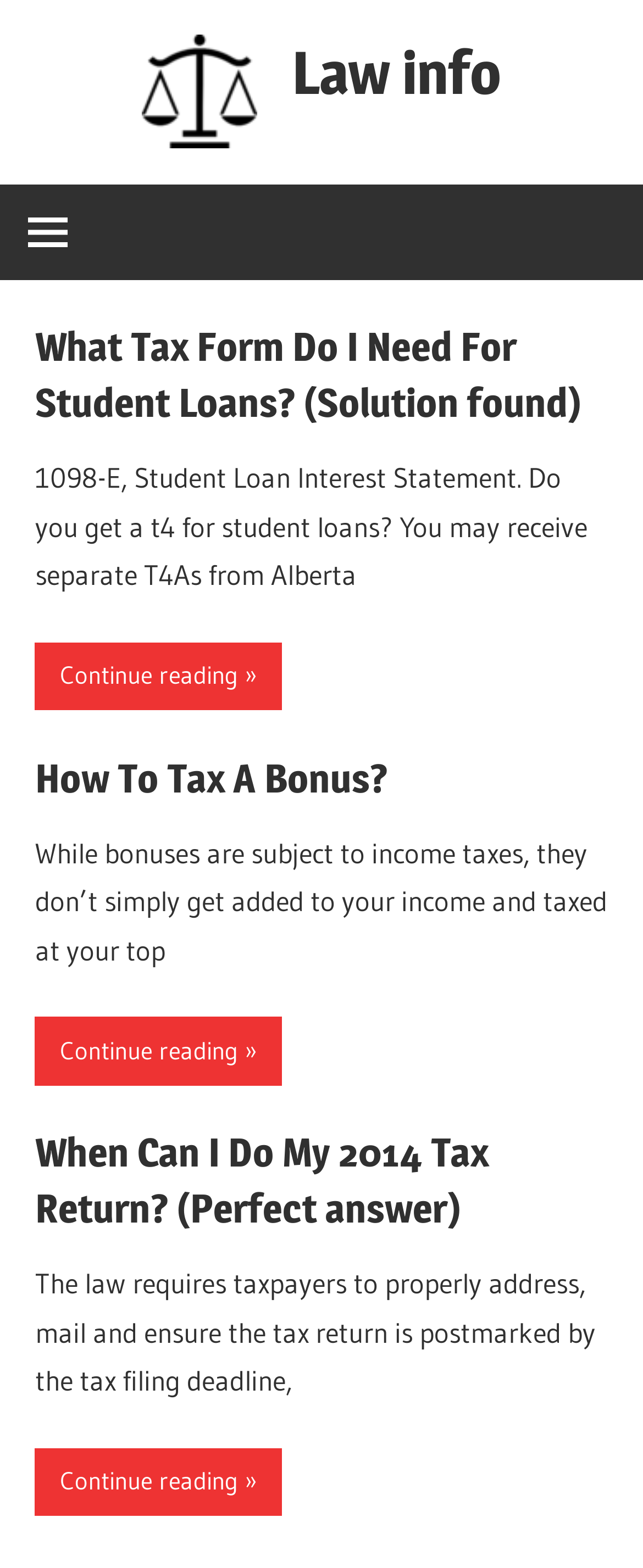Calculate the bounding box coordinates for the UI element based on the following description: "Navigation". Ensure the coordinates are four float numbers between 0 and 1, i.e., [left, top, right, bottom].

[0.0, 0.117, 0.149, 0.178]